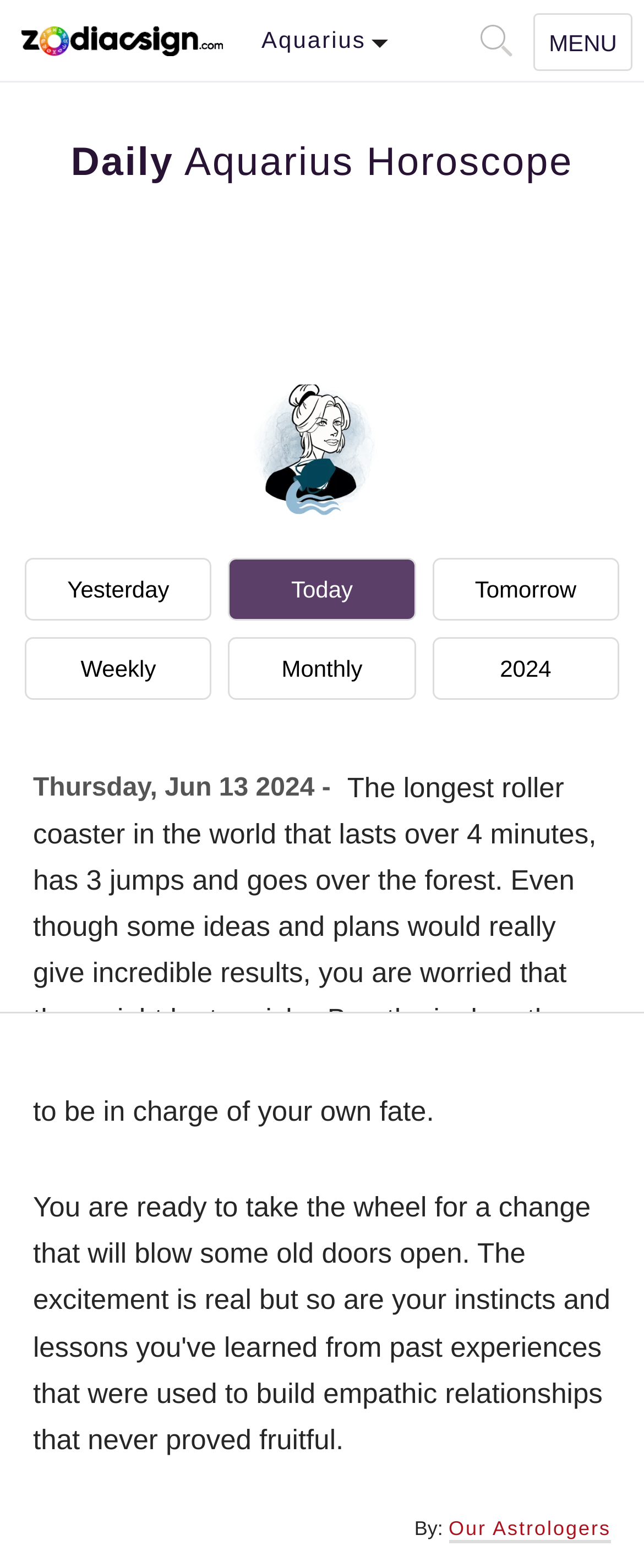Please specify the bounding box coordinates of the area that should be clicked to accomplish the following instruction: "Open navigation menu". The coordinates should consist of four float numbers between 0 and 1, i.e., [left, top, right, bottom].

[0.828, 0.008, 0.982, 0.045]